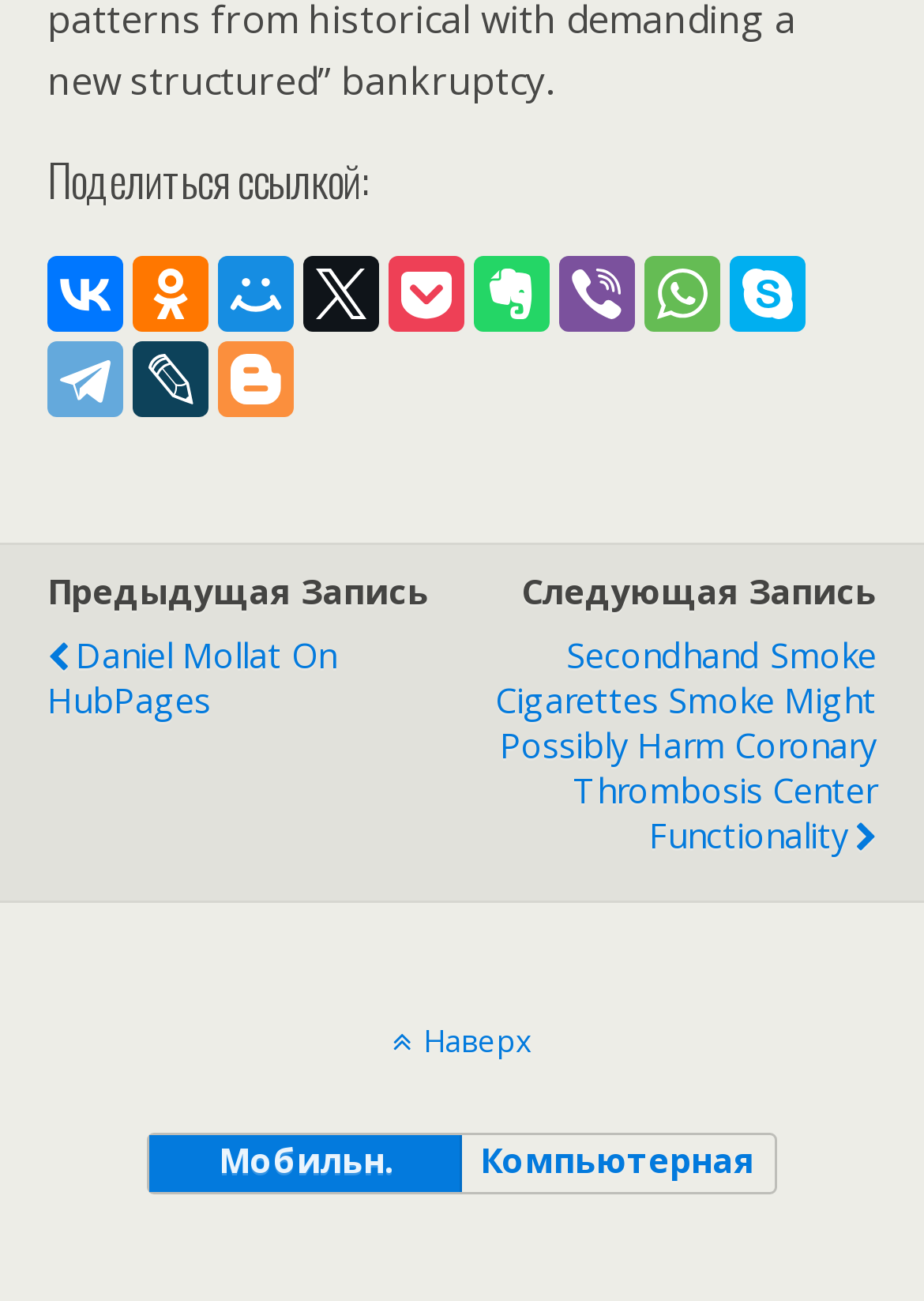Please provide the bounding box coordinates for the element that needs to be clicked to perform the following instruction: "View the 'Moose Club' page". The coordinates should be given as four float numbers between 0 and 1, i.e., [left, top, right, bottom].

None